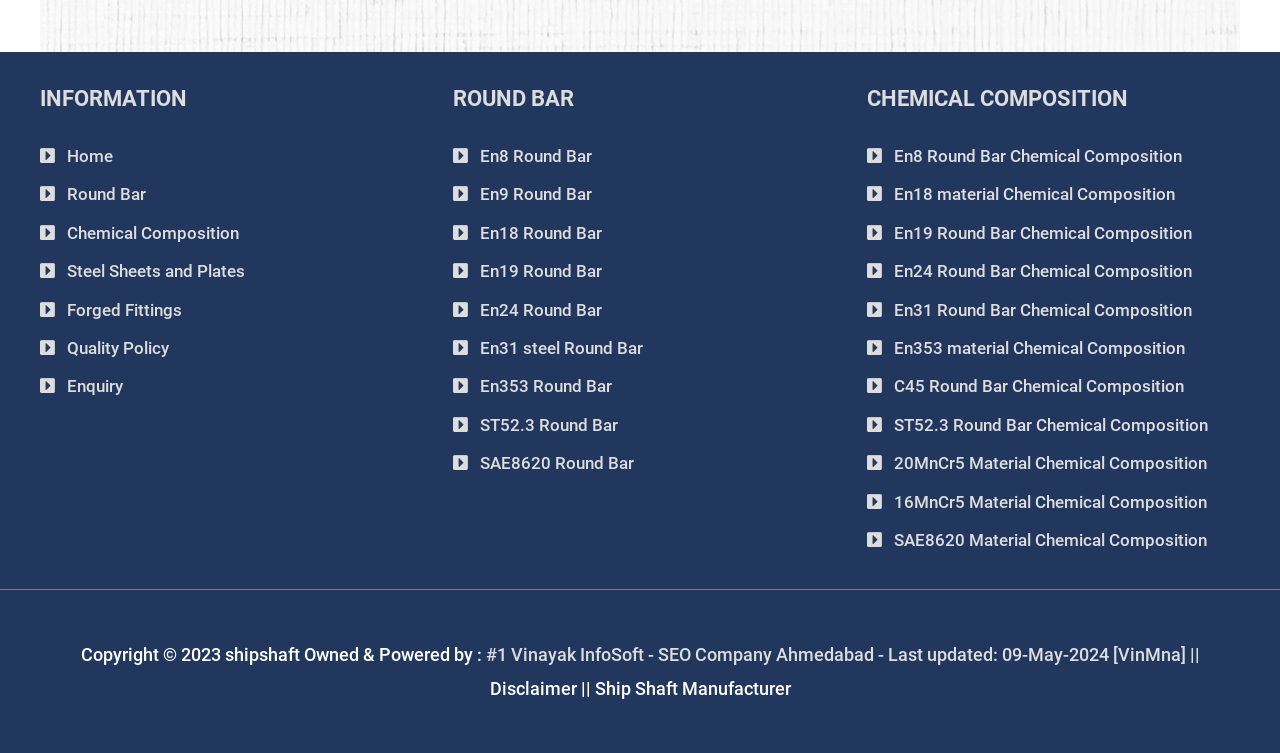Who is the SEO company for shipshaft?
Kindly offer a comprehensive and detailed response to the question.

The webpage has a link to 'Vinayak InfoSoft - SEO Company Ahmedabad' at the bottom, indicating that Vinayak InfoSoft is the SEO company responsible for shipshaft's online presence.